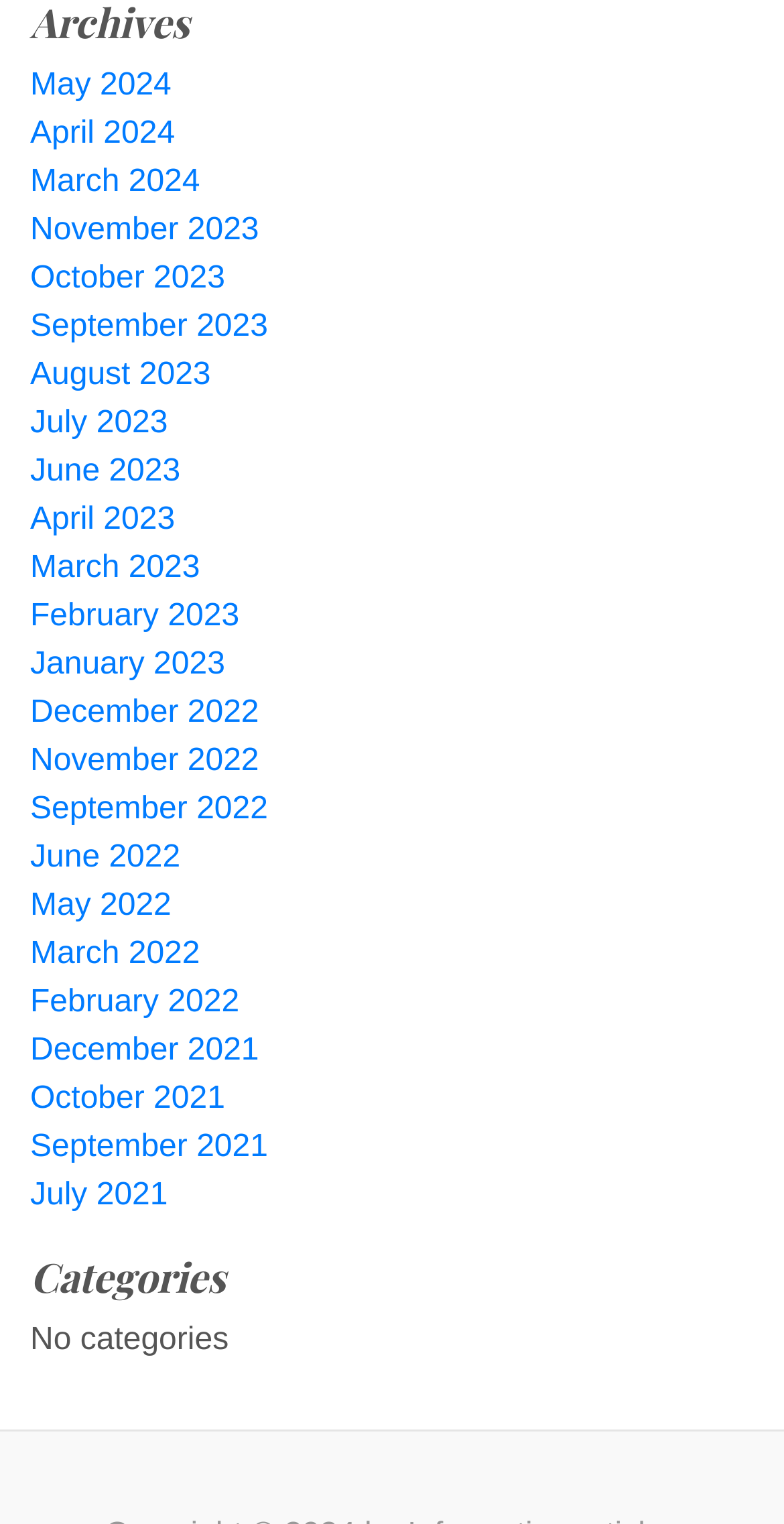Using the details from the image, please elaborate on the following question: What is the latest month listed in 2024?

By examining the list of links, I found that the latest month listed in 2024 is May 2024, which is located at the top of the list.